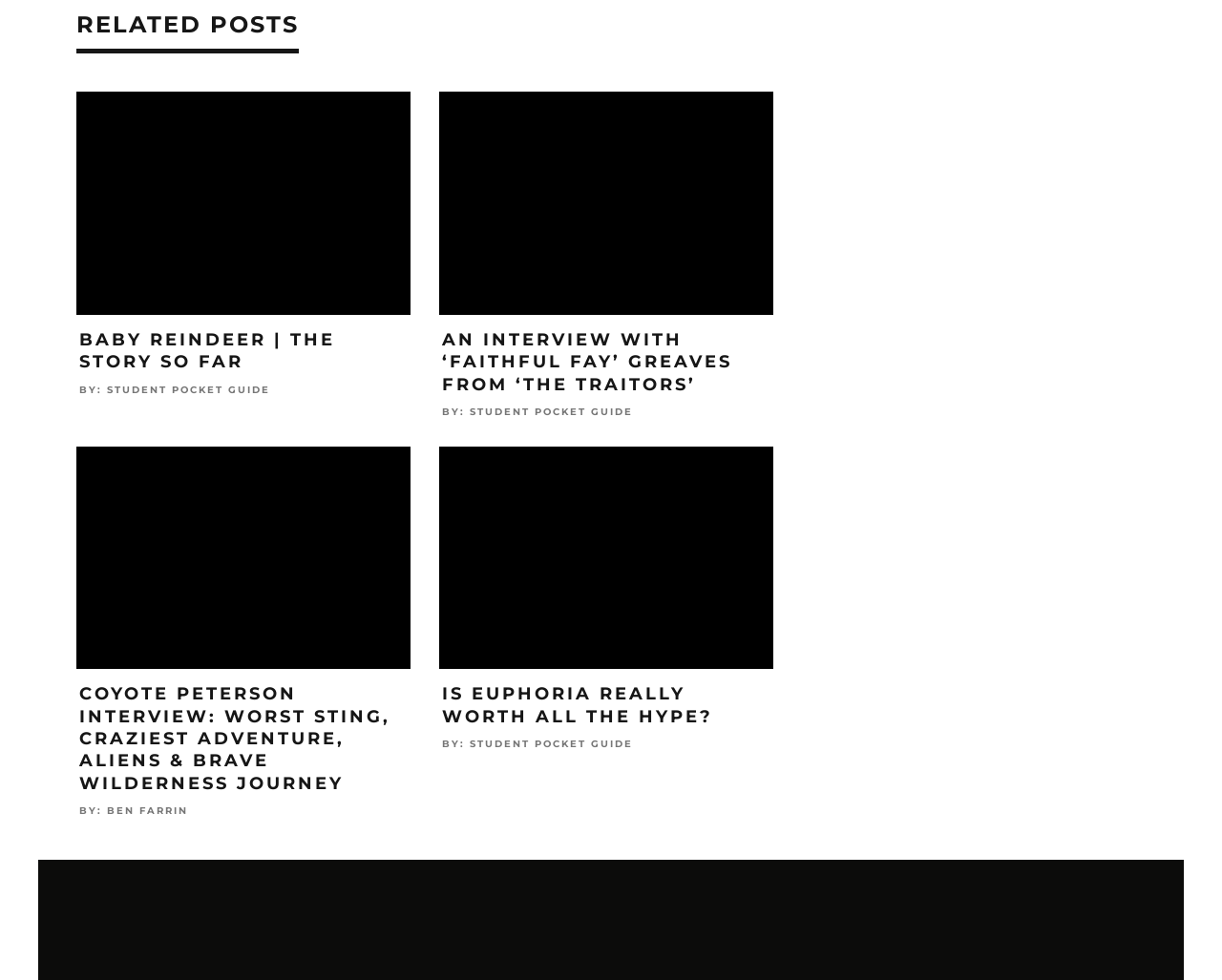What is the name of the publication or website that published these articles?
Based on the visual information, provide a detailed and comprehensive answer.

I found the answer by looking at the 'BY:' text followed by the publication name, which is 'STUDENT POCKET GUIDE', below several article headings.